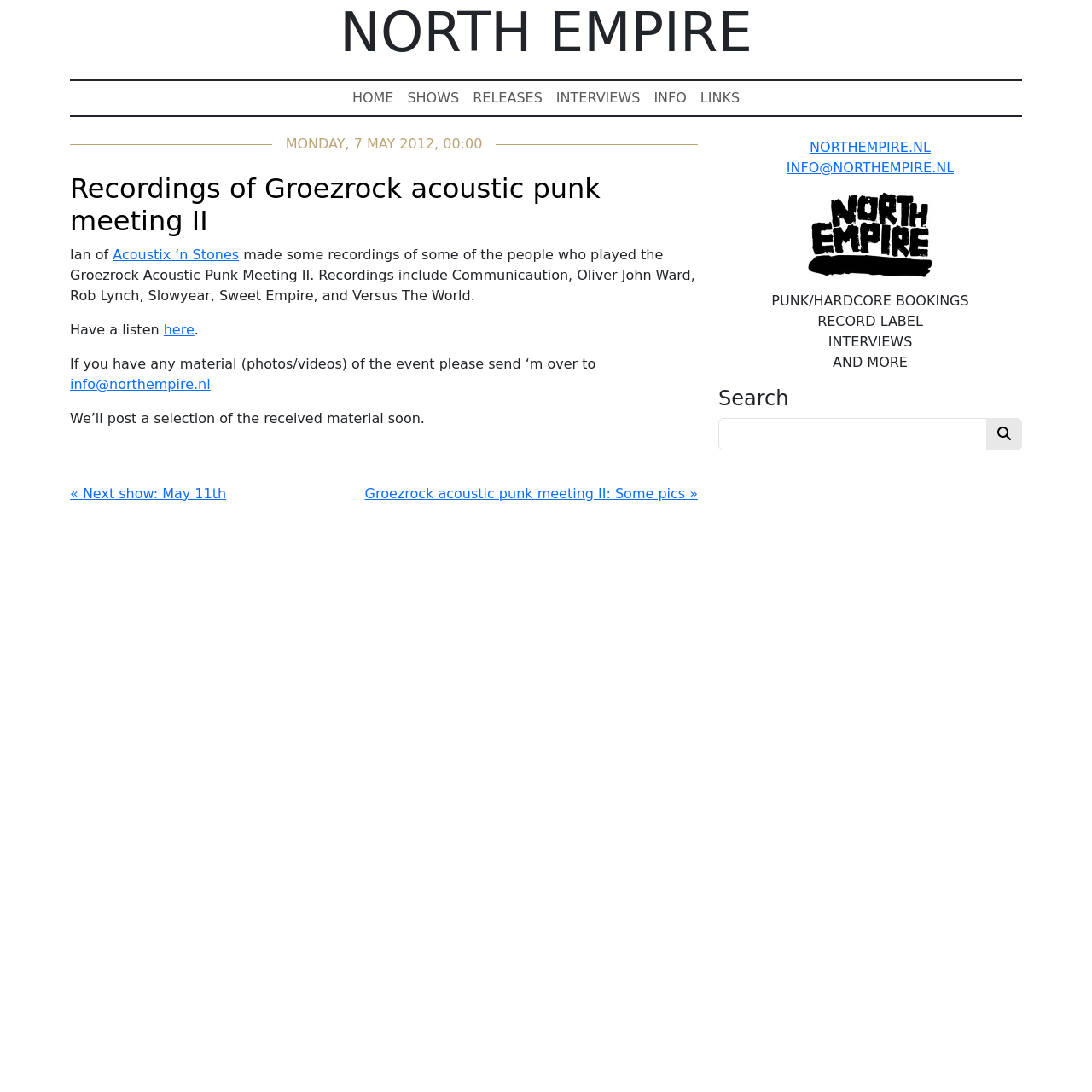Find the bounding box coordinates for the area you need to click to carry out the instruction: "search on the website". The coordinates should be four float numbers between 0 and 1, indicated as [left, top, right, bottom].

[0.658, 0.382, 0.904, 0.412]